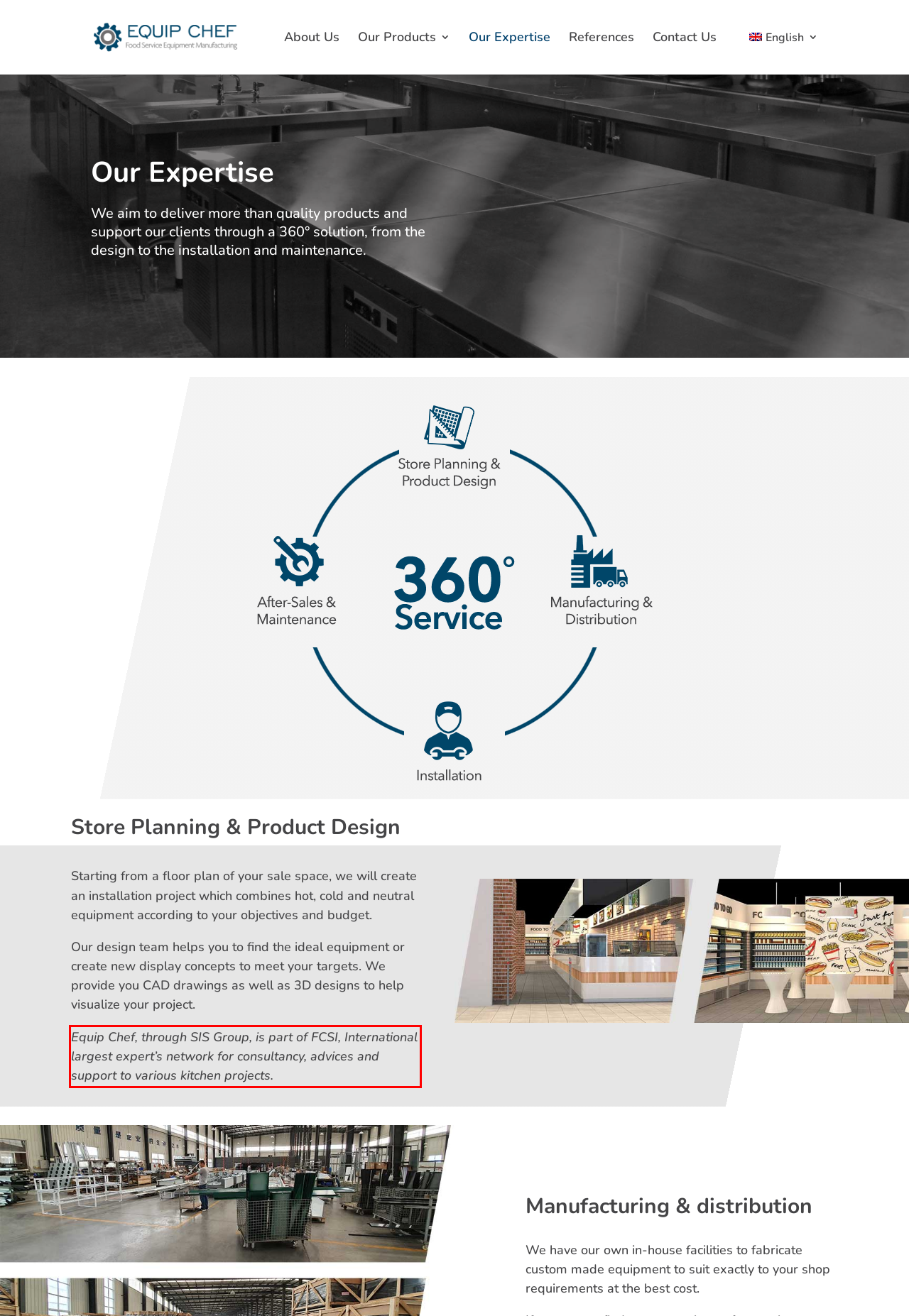Please look at the screenshot provided and find the red bounding box. Extract the text content contained within this bounding box.

Equip Chef, through SIS Group, is part of FCSI, International largest expert’s network for consultancy, advices and support to various kitchen projects.